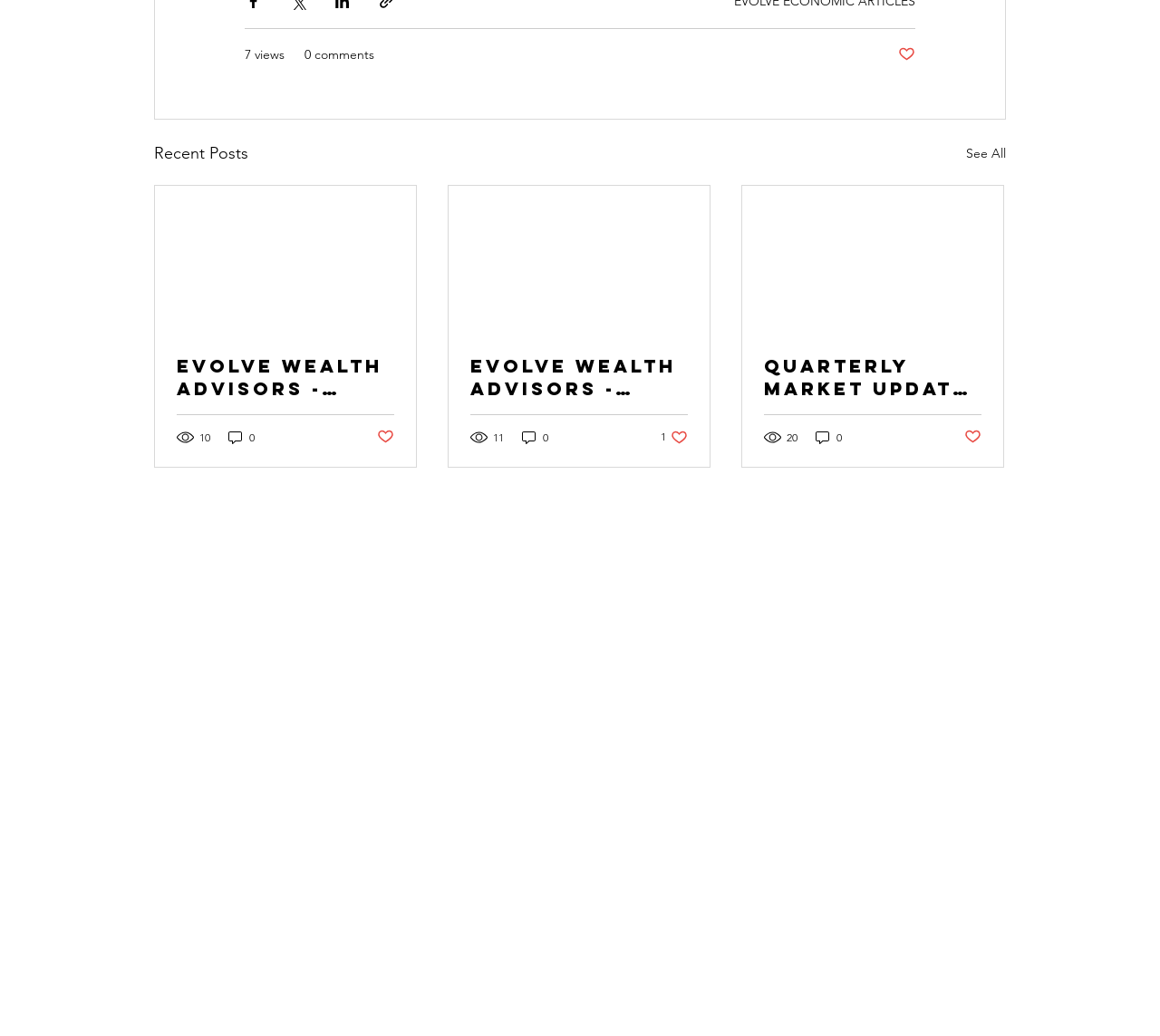Indicate the bounding box coordinates of the element that must be clicked to execute the instruction: "Click on the 'Car Parking Multiplayer Hack Apk Latest v4.8.17.6 Download' link". The coordinates should be given as four float numbers between 0 and 1, i.e., [left, top, right, bottom].

None